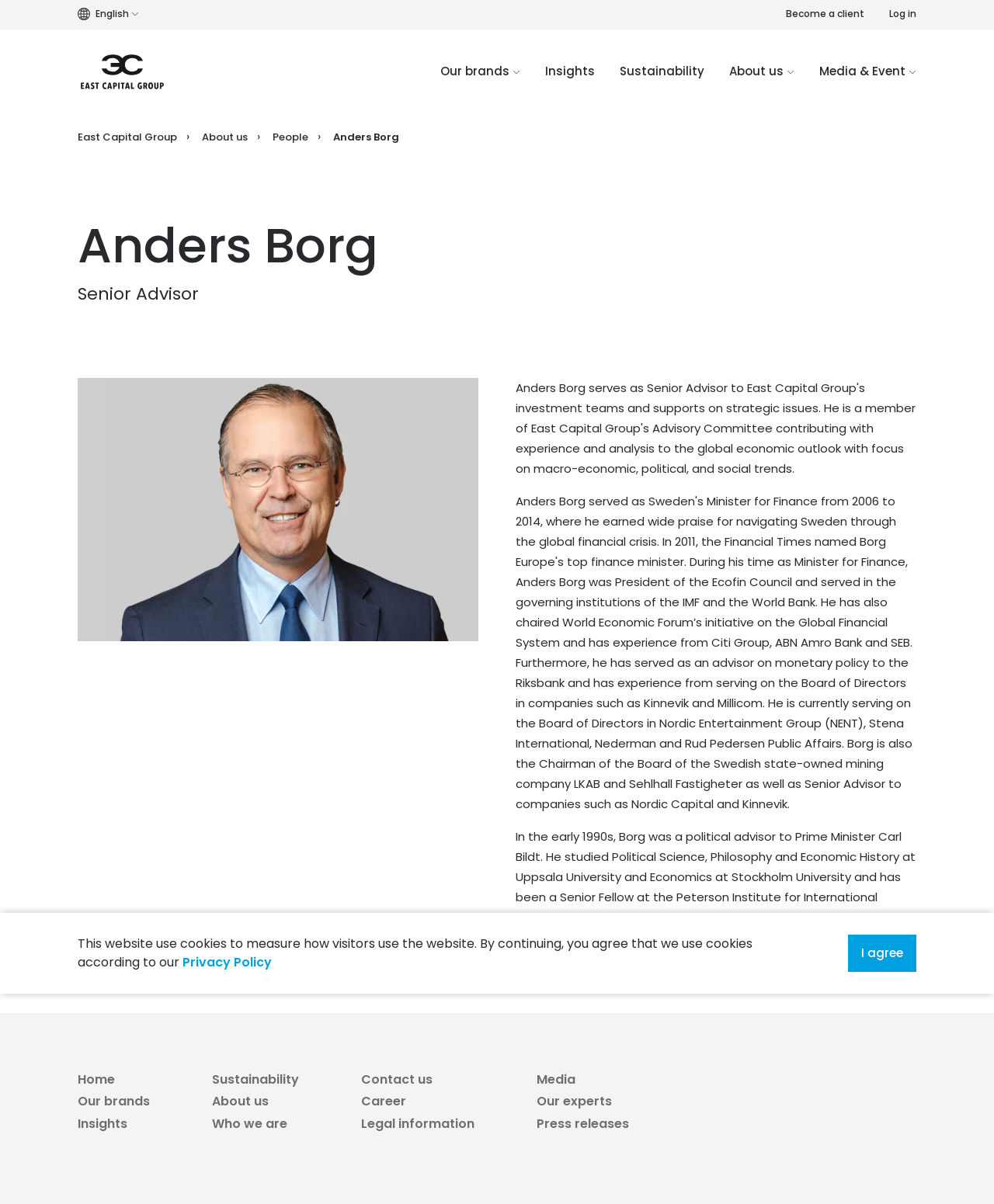Locate the bounding box coordinates of the segment that needs to be clicked to meet this instruction: "Click the English link".

[0.078, 0.004, 0.14, 0.019]